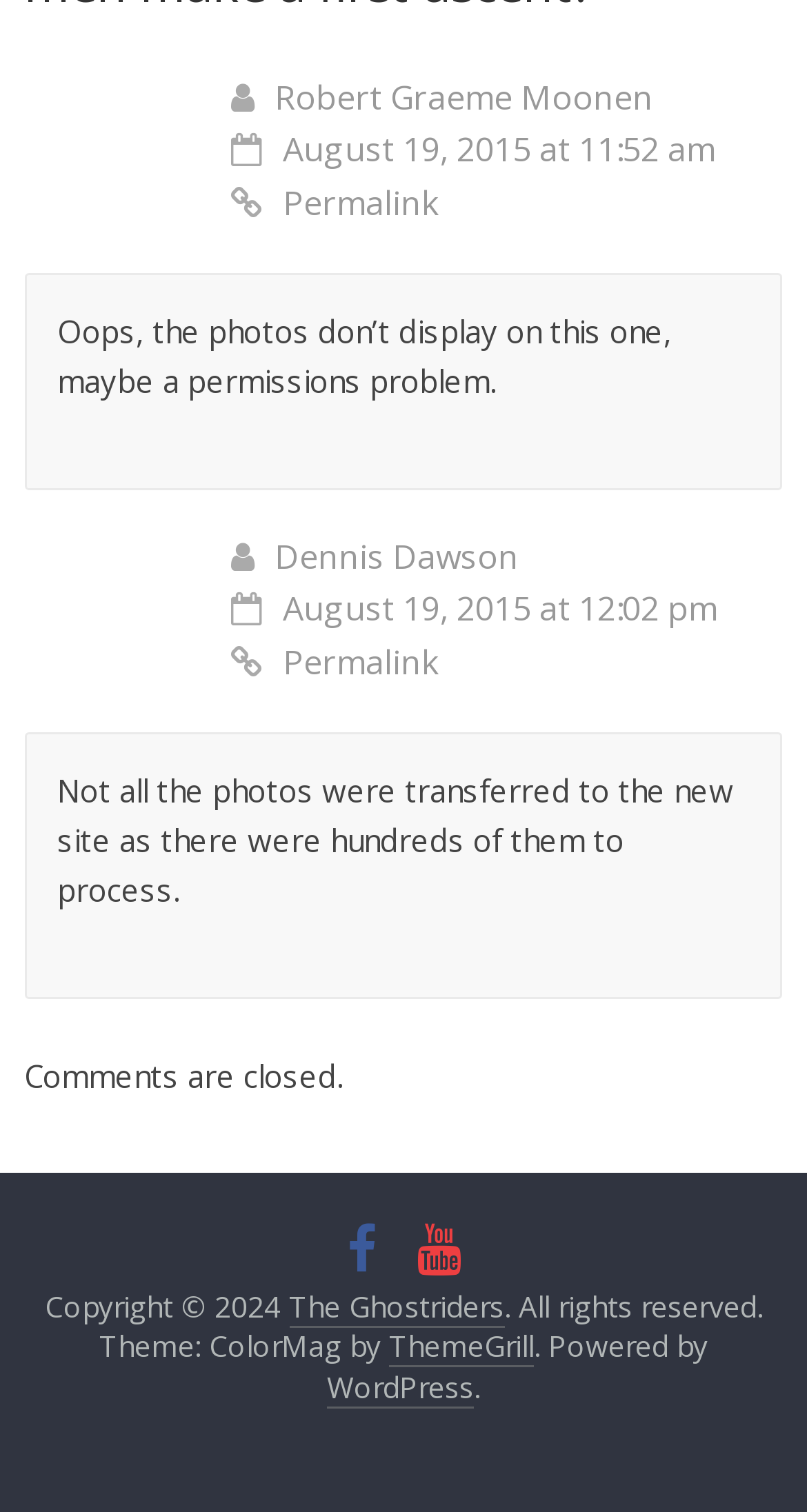Identify the bounding box for the element characterized by the following description: "Permalink".

[0.286, 0.118, 0.97, 0.153]